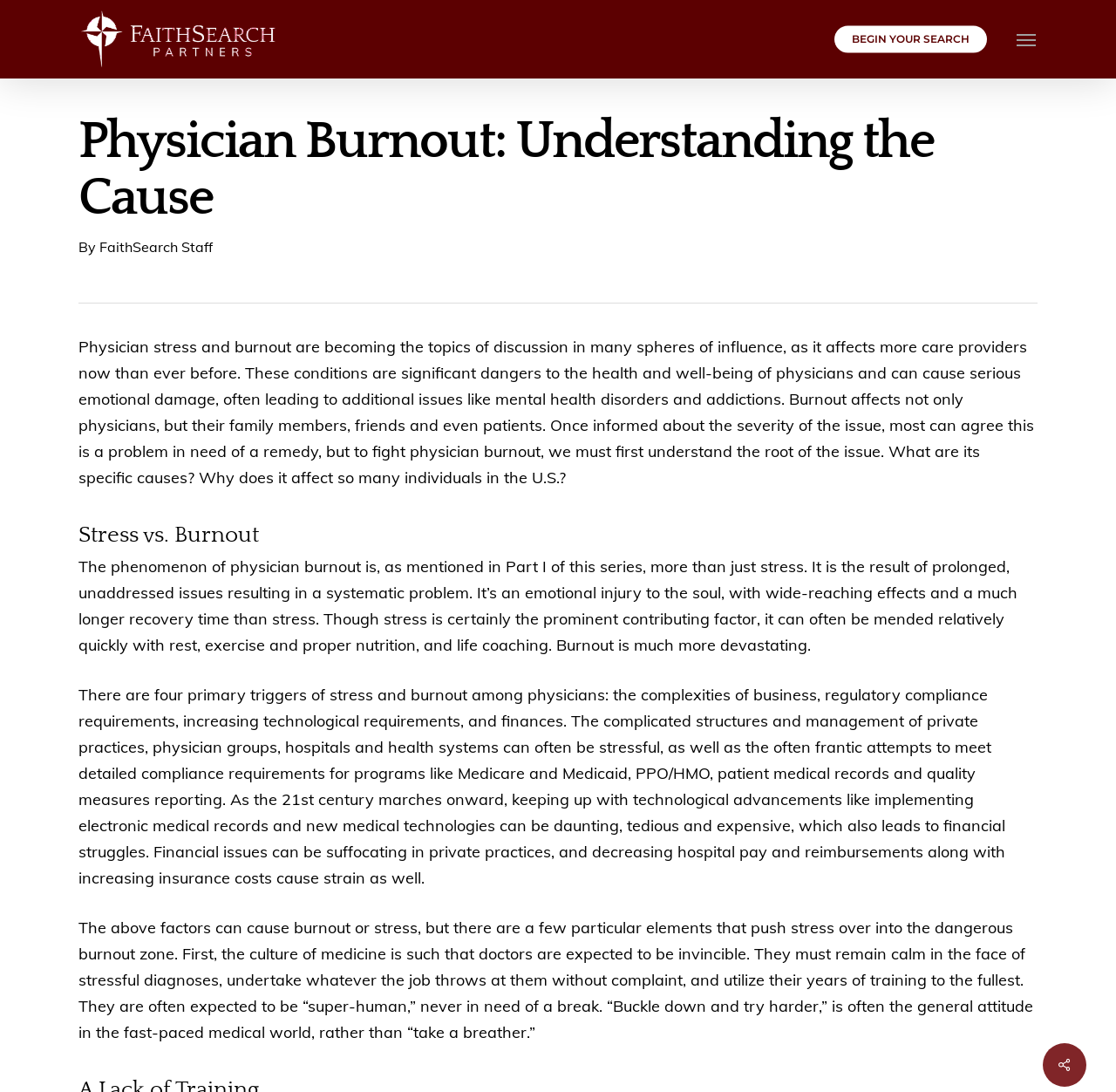Using the description "alt="FaithSearch Partners"", locate and provide the bounding box of the UI element.

[0.07, 0.008, 0.248, 0.064]